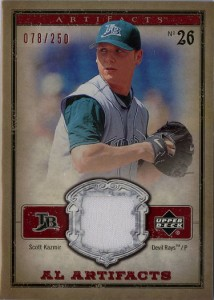Provide a brief response to the question below using a single word or phrase: 
What team did Scott Kazmir play for?

Tampa Bay Devil Rays